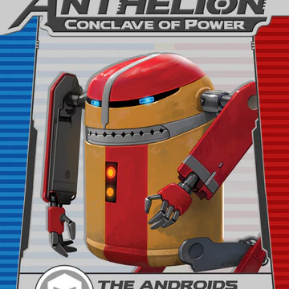What is the color of the character's eyes?
Please look at the screenshot and answer in one word or a short phrase.

Blue